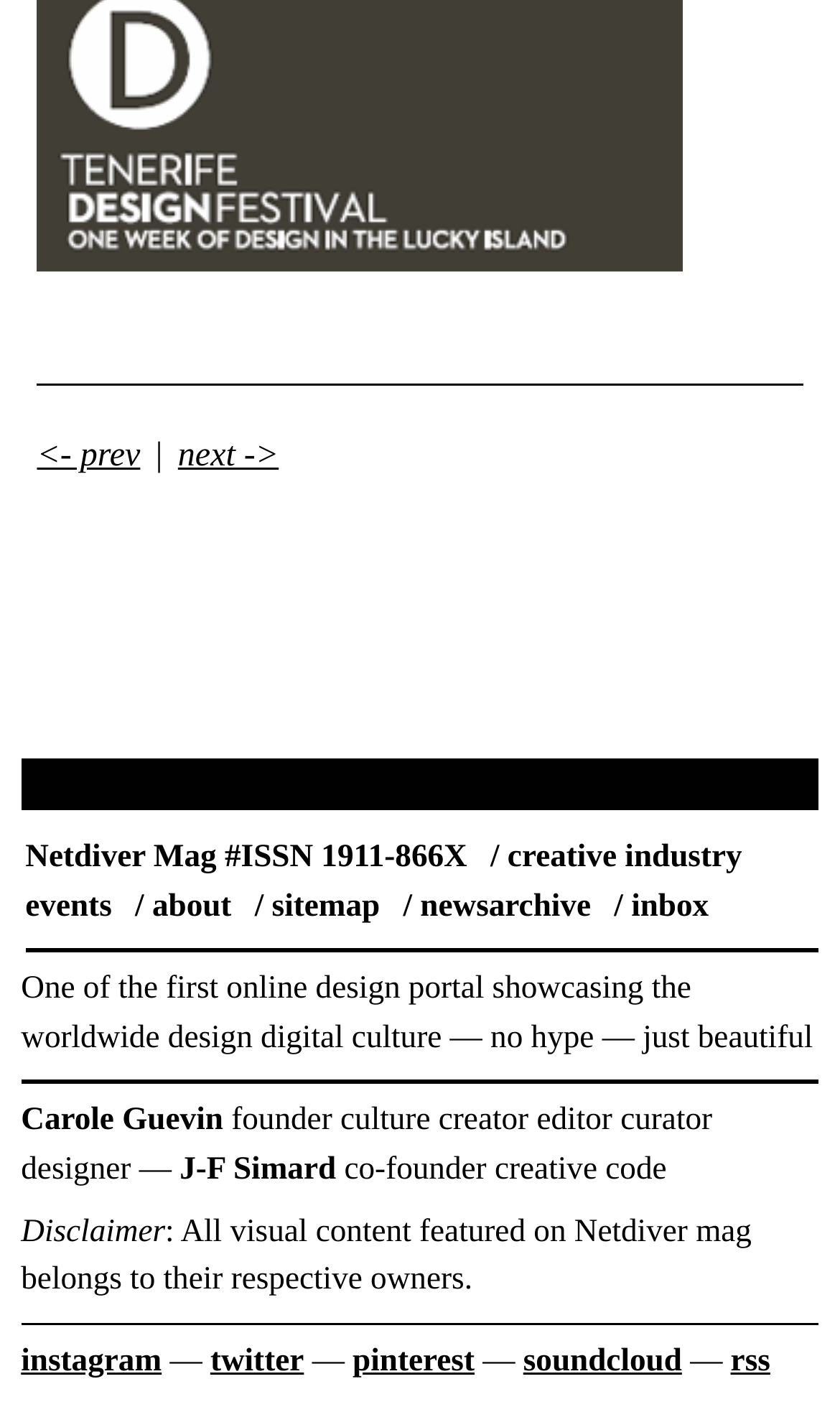Find and provide the bounding box coordinates for the UI element described with: "rss".

[0.87, 0.955, 0.917, 0.98]